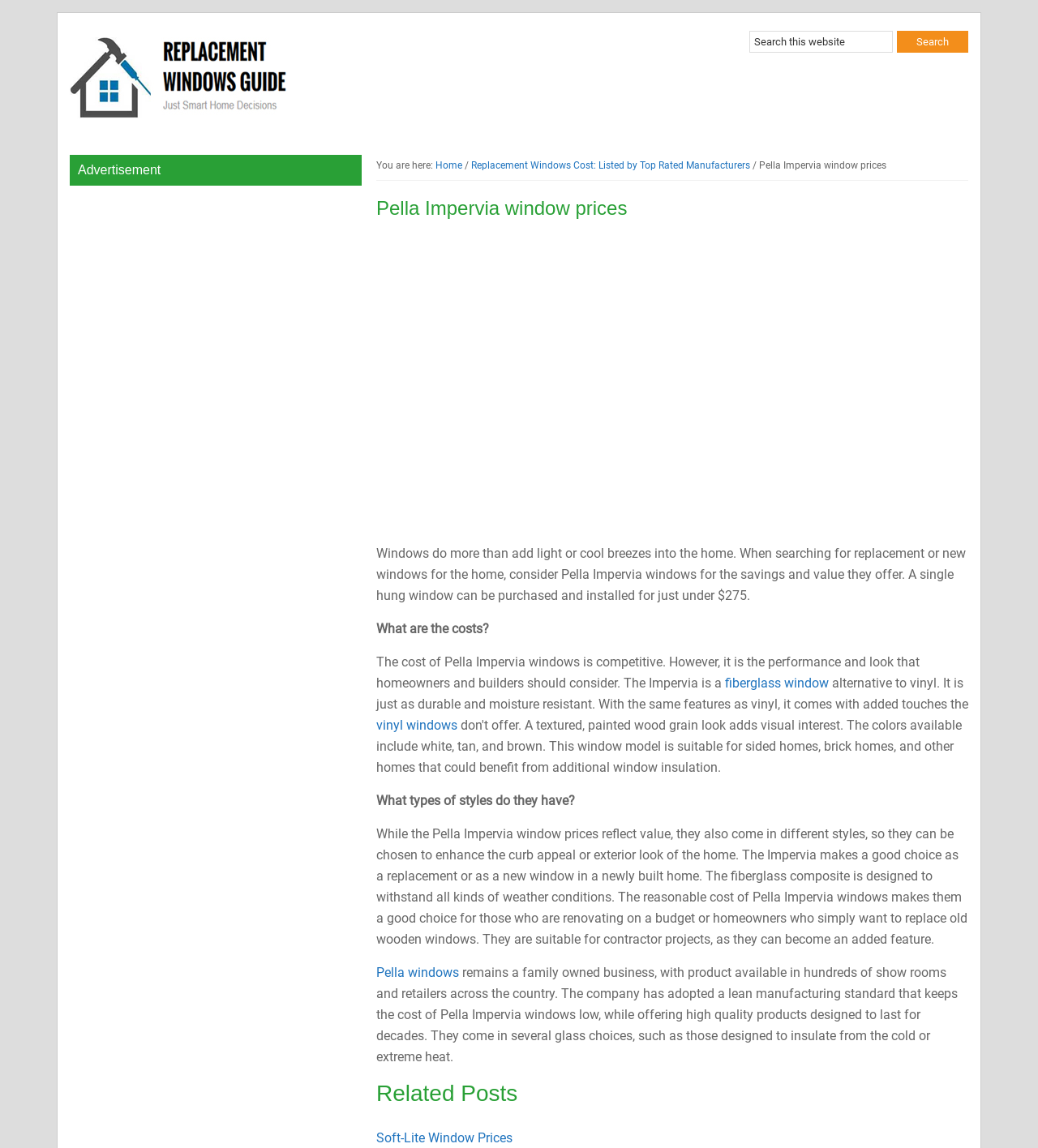What is the main topic of this webpage?
Please provide an in-depth and detailed response to the question.

Based on the webpage content, the main topic is about Pella Impervia window prices, which is evident from the header and the text content.